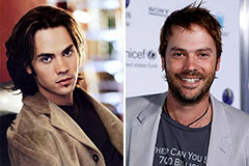Provide a comprehensive description of the image.

The image captures a striking comparison of Barry Watson, showcasing his transformation over the years. On the left side, he appears as a youthful actor with long, dark hair and a contemplative expression, dressed in a stylish coat, likely during the early days of his career. On the right, a more recent image reflects his evolution into adulthood, featuring a confident and relaxed Barry with shorter hair and a welcoming smile, dressed in a casual outfit. This juxtaposition highlights the changes in his appearance and style from his earlier days in the industry to the present, illustrating the concept of "Then & Now."